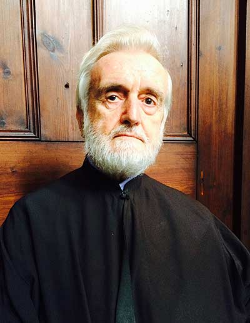What is Metropolitan John recognized for?
Look at the screenshot and provide an in-depth answer.

According to the caption, Metropolitan John is recognized for his 'theological contributions and leadership within the Church', highlighting his importance in the Orthodox Church.